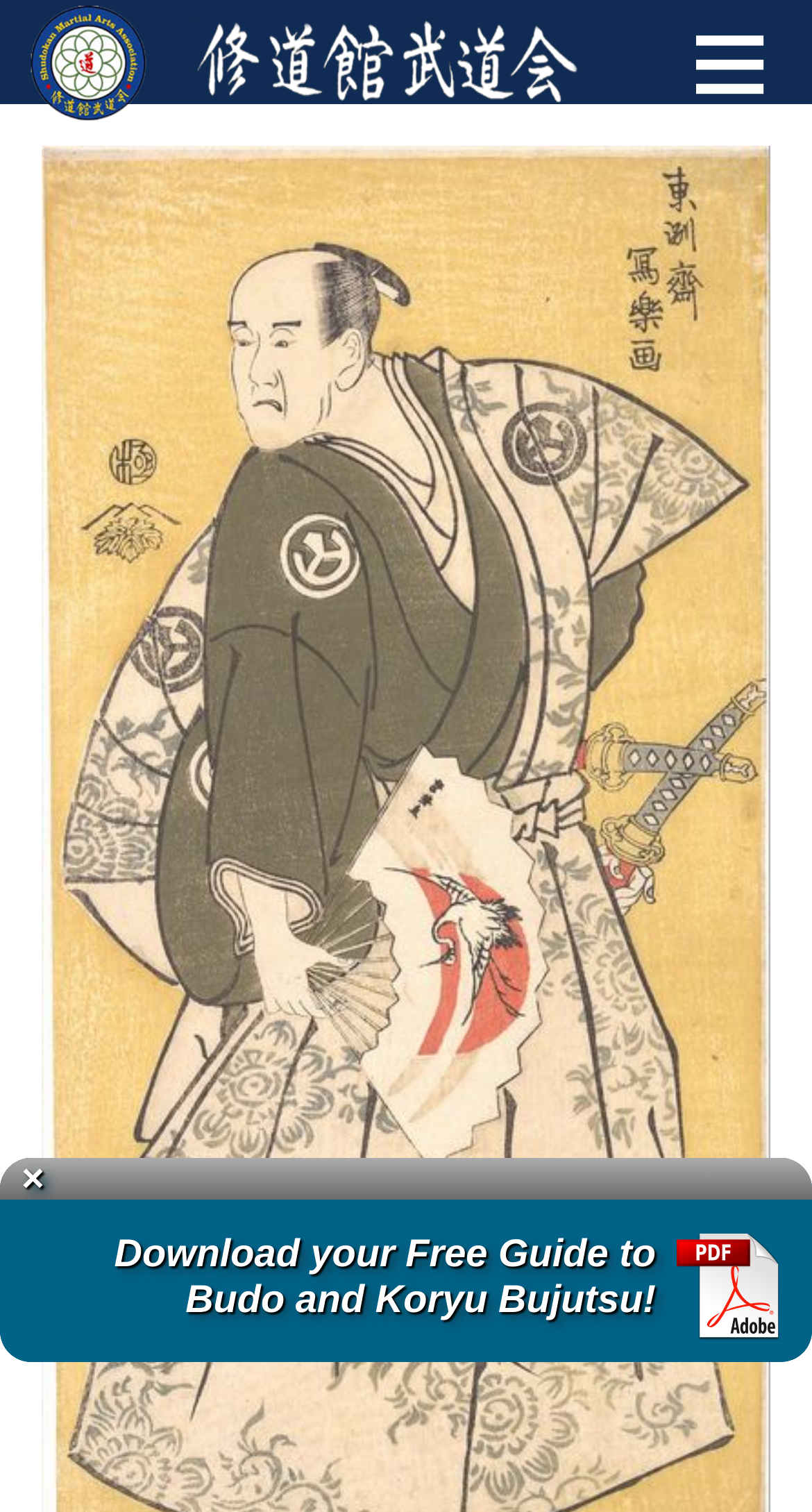Extract the primary heading text from the webpage.

Mike Donnelly Sensei (RIP)